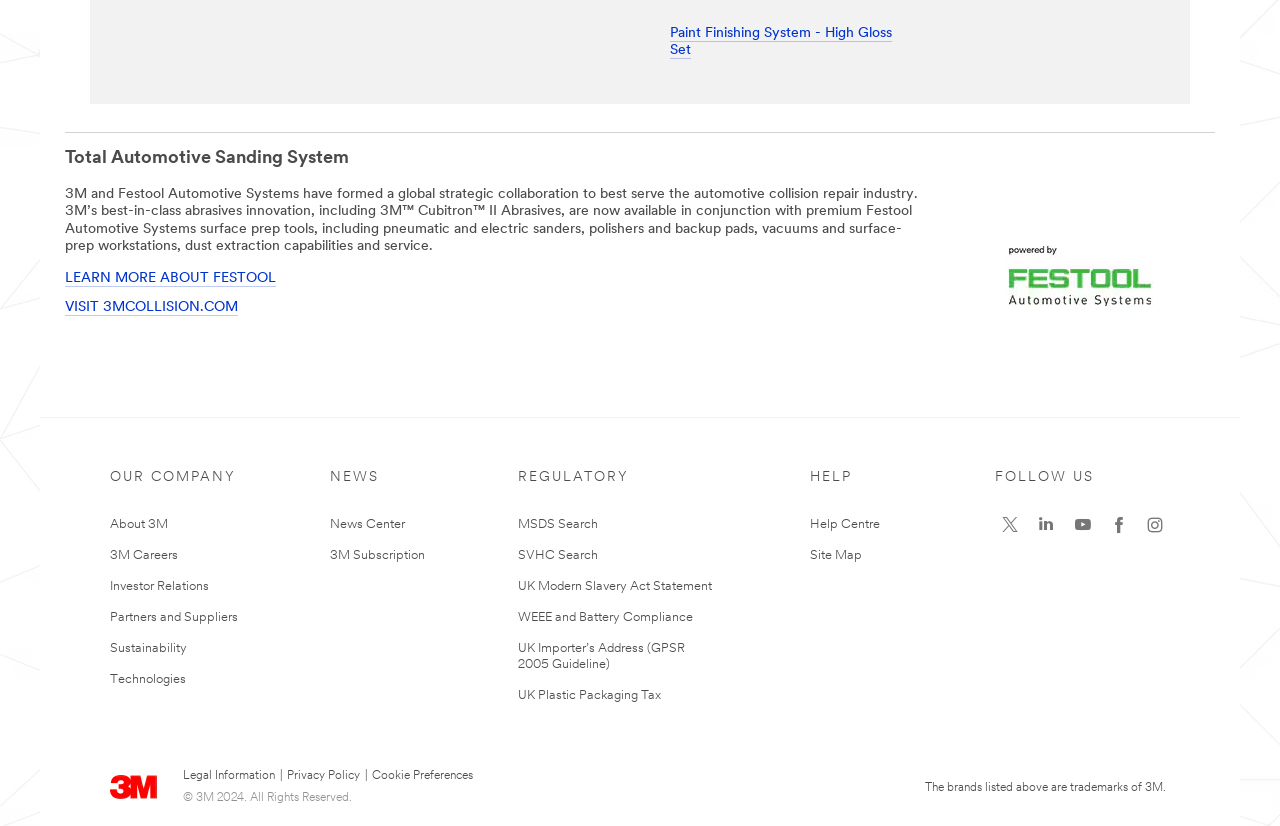Please provide the bounding box coordinates in the format (top-left x, top-left y, bottom-right x, bottom-right y). Remember, all values are floating point numbers between 0 and 1. What is the bounding box coordinate of the region described as: title="Facebook"

[0.862, 0.617, 0.886, 0.653]